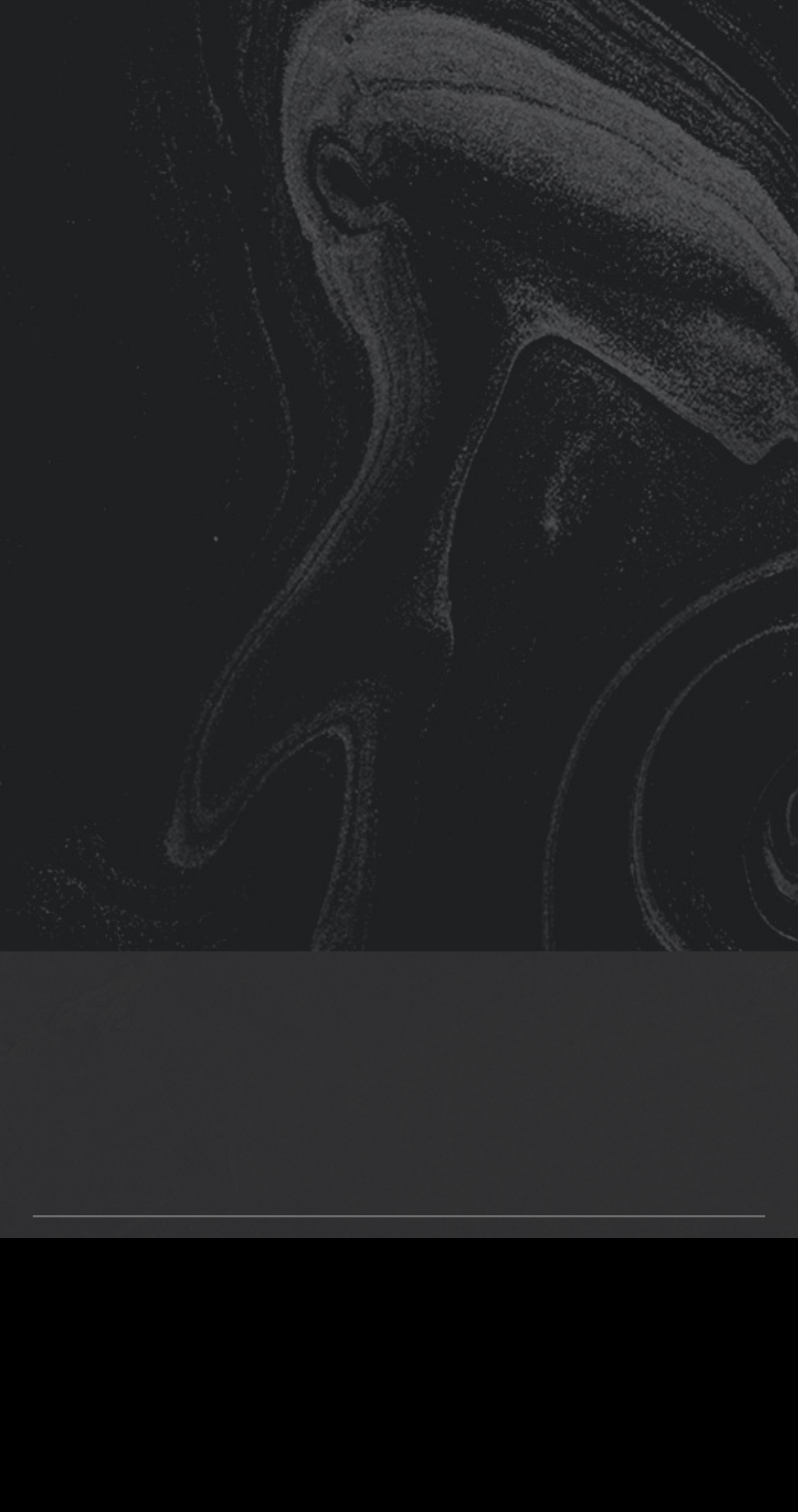How many links are there to find stores or join HBI?
Please provide a comprehensive answer based on the details in the screenshot.

I counted the number of link elements with the text 'search store' and 'Join HBI', which are both related to finding stores or joining HBI.